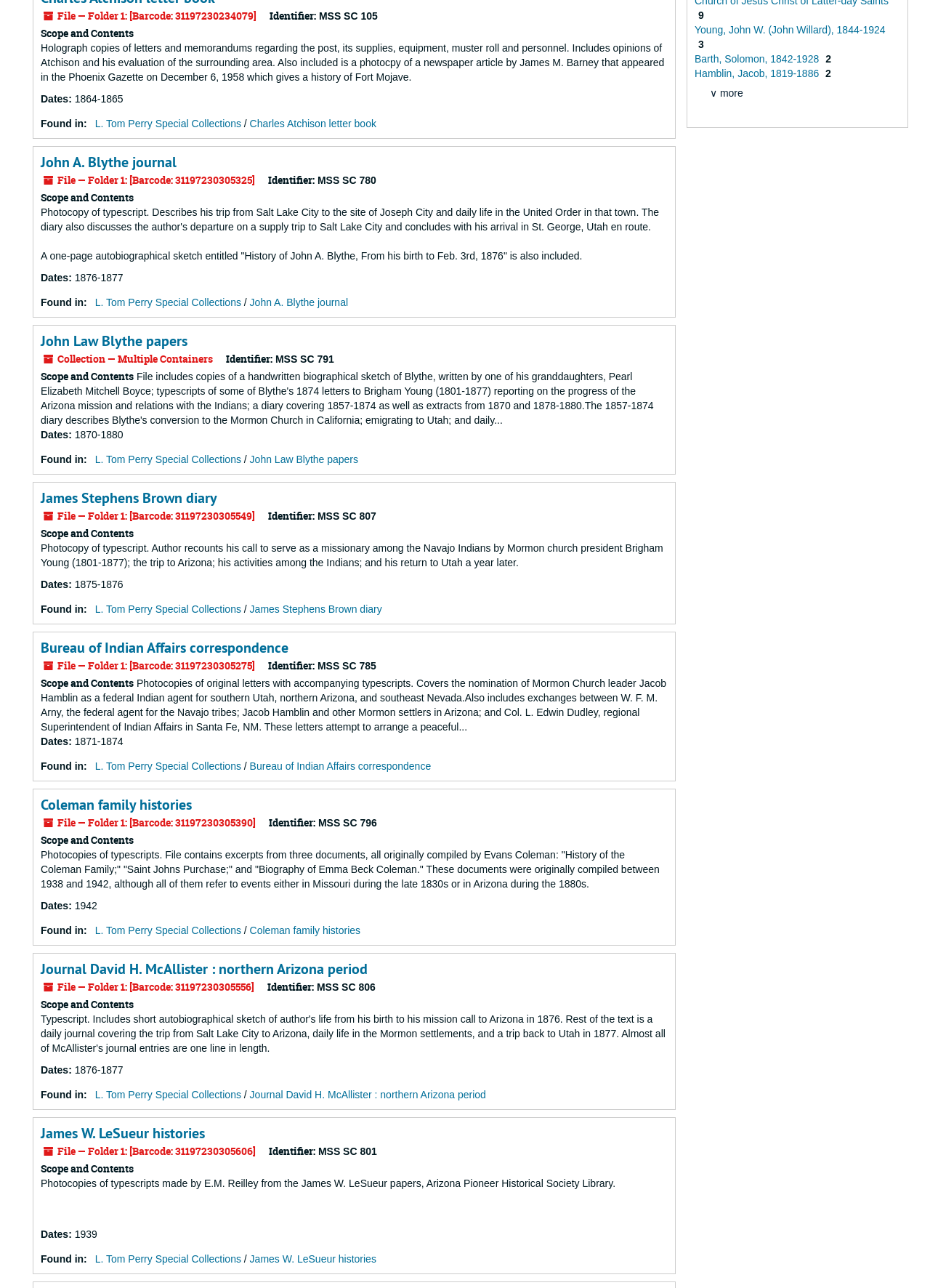Based on the provided description, "Coleman family histories", find the bounding box of the corresponding UI element in the screenshot.

[0.268, 0.718, 0.388, 0.727]